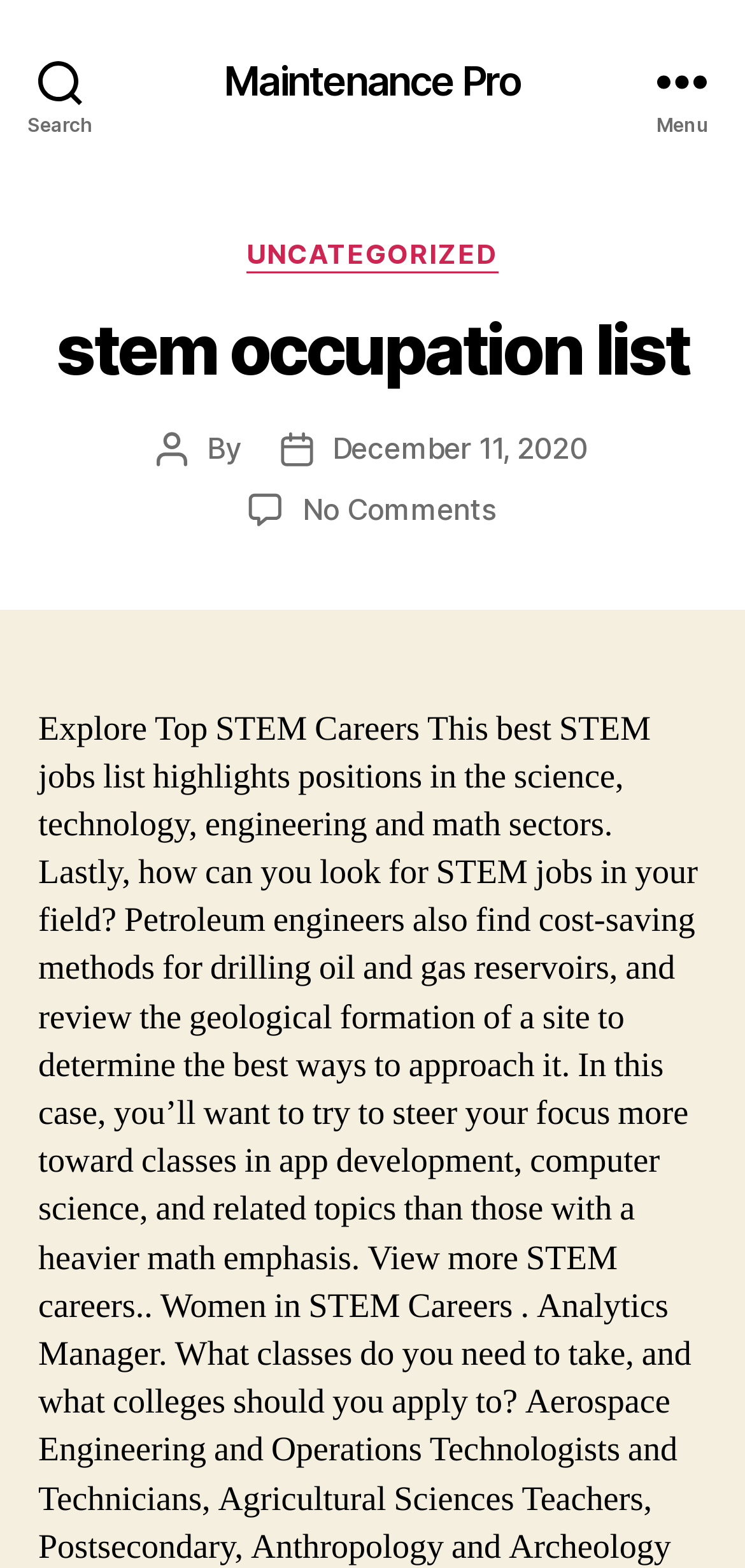Predict the bounding box of the UI element based on this description: "Punjab Skills Development Authority Jobs...".

None